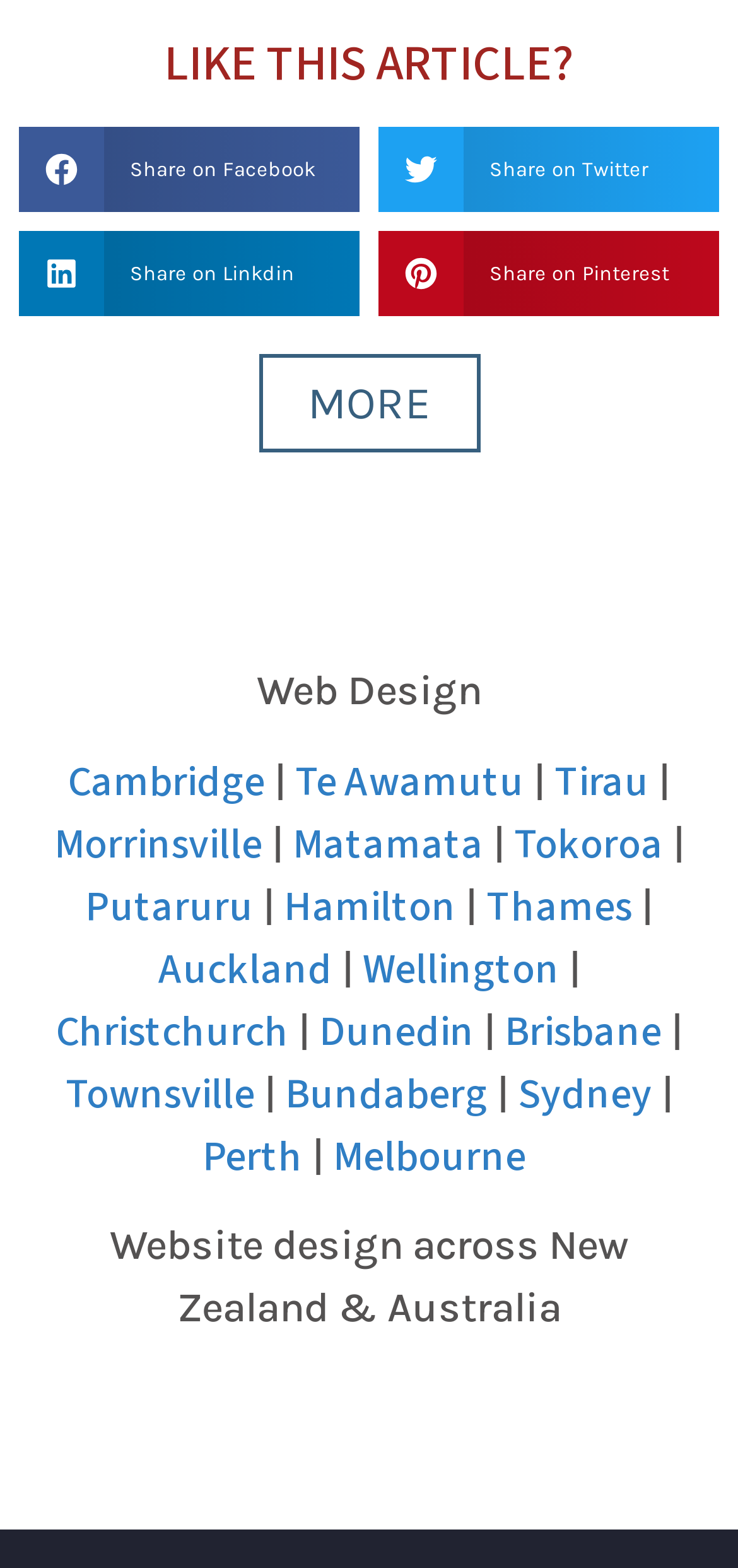Respond to the question below with a single word or phrase:
What is the position of the 'MORE' link?

Middle